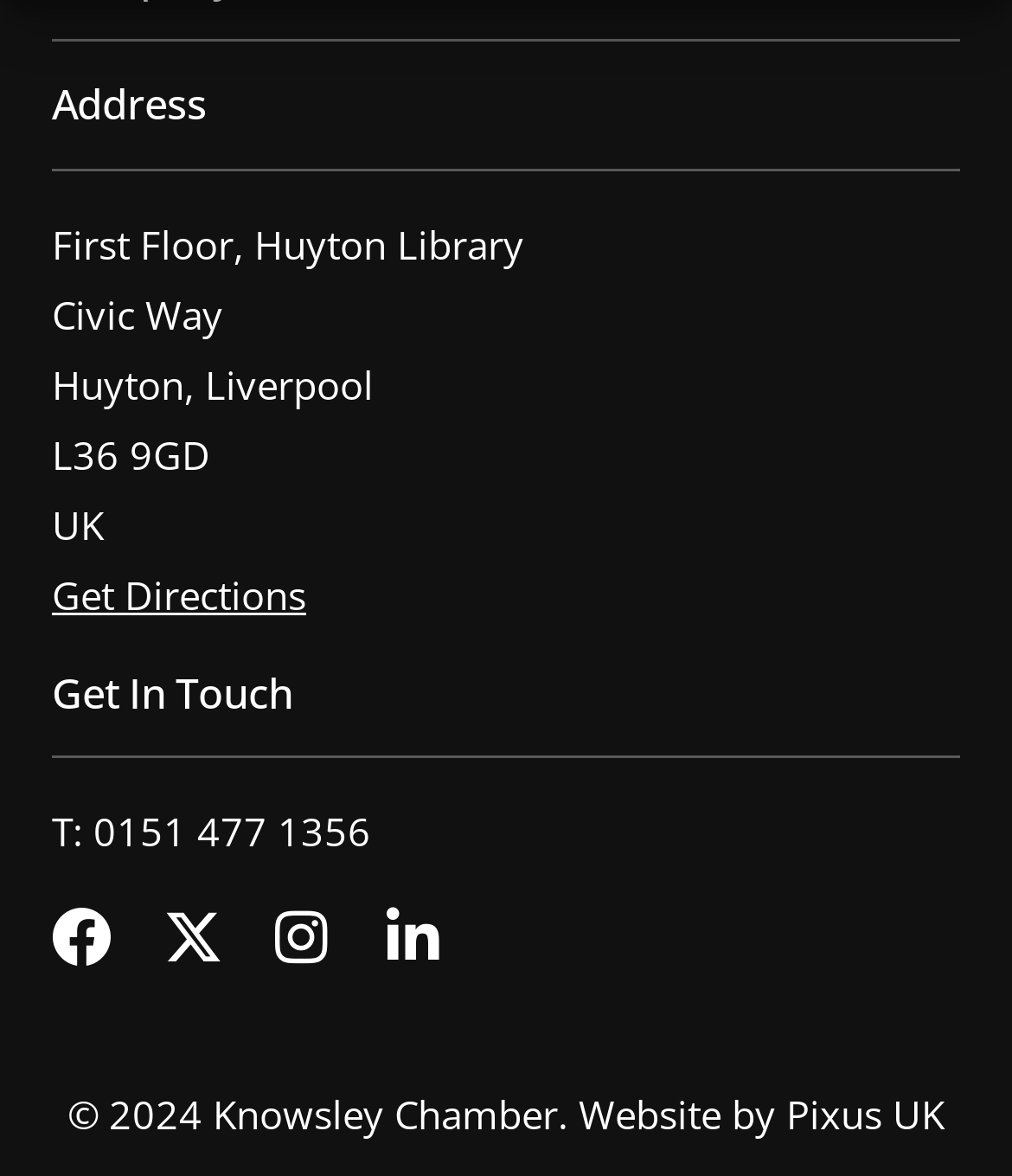Identify and provide the bounding box coordinates of the UI element described: "Become a member". The coordinates should be formatted as [left, top, right, bottom], with each number being a float between 0 and 1.

[0.037, 0.484, 0.653, 0.626]